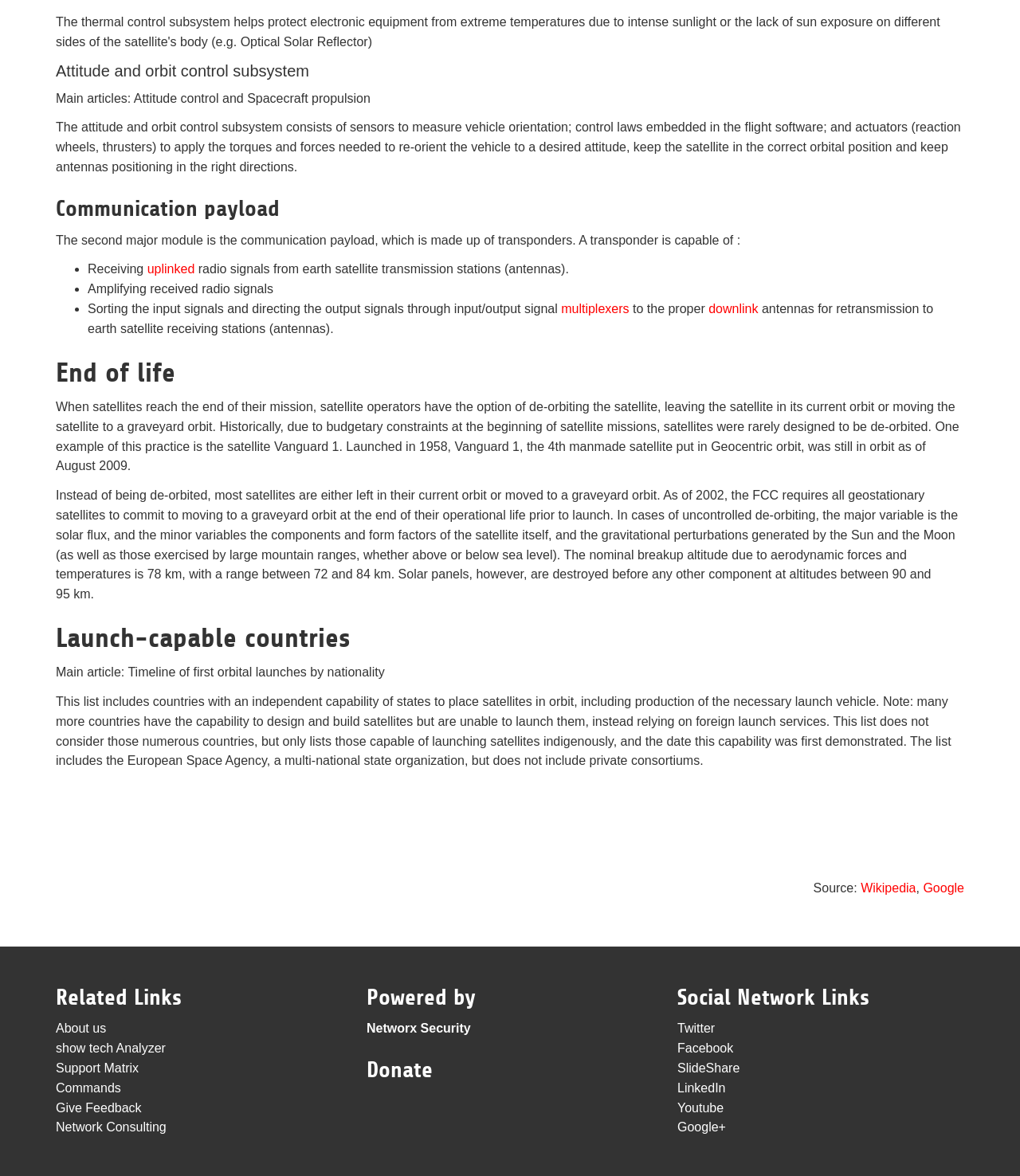Please examine the image and provide a detailed answer to the question: What is the nominal breakup altitude due to aerodynamic forces and temperatures?

According to the webpage, the nominal breakup altitude due to aerodynamic forces and temperatures is 78 km, with a range between 72 and 84 km.